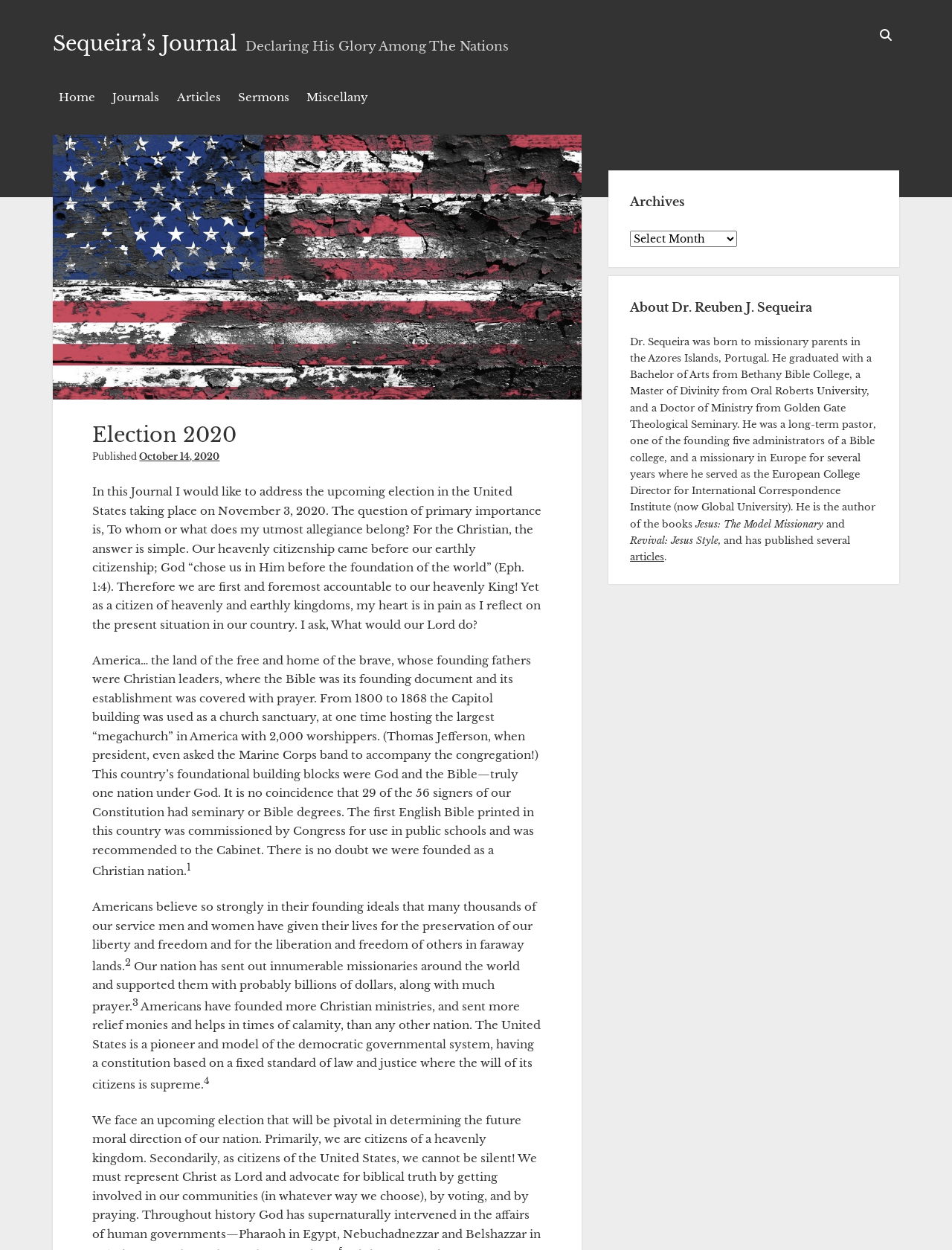How many books has the author written?
Please give a detailed and elaborate explanation in response to the question.

The 'About Dr. Reuben J. Sequeira' section mentions that the author has written two books, 'Jesus: The Model Missionary' and 'Revival: Jesus Style'. There may be more books not mentioned on this webpage.